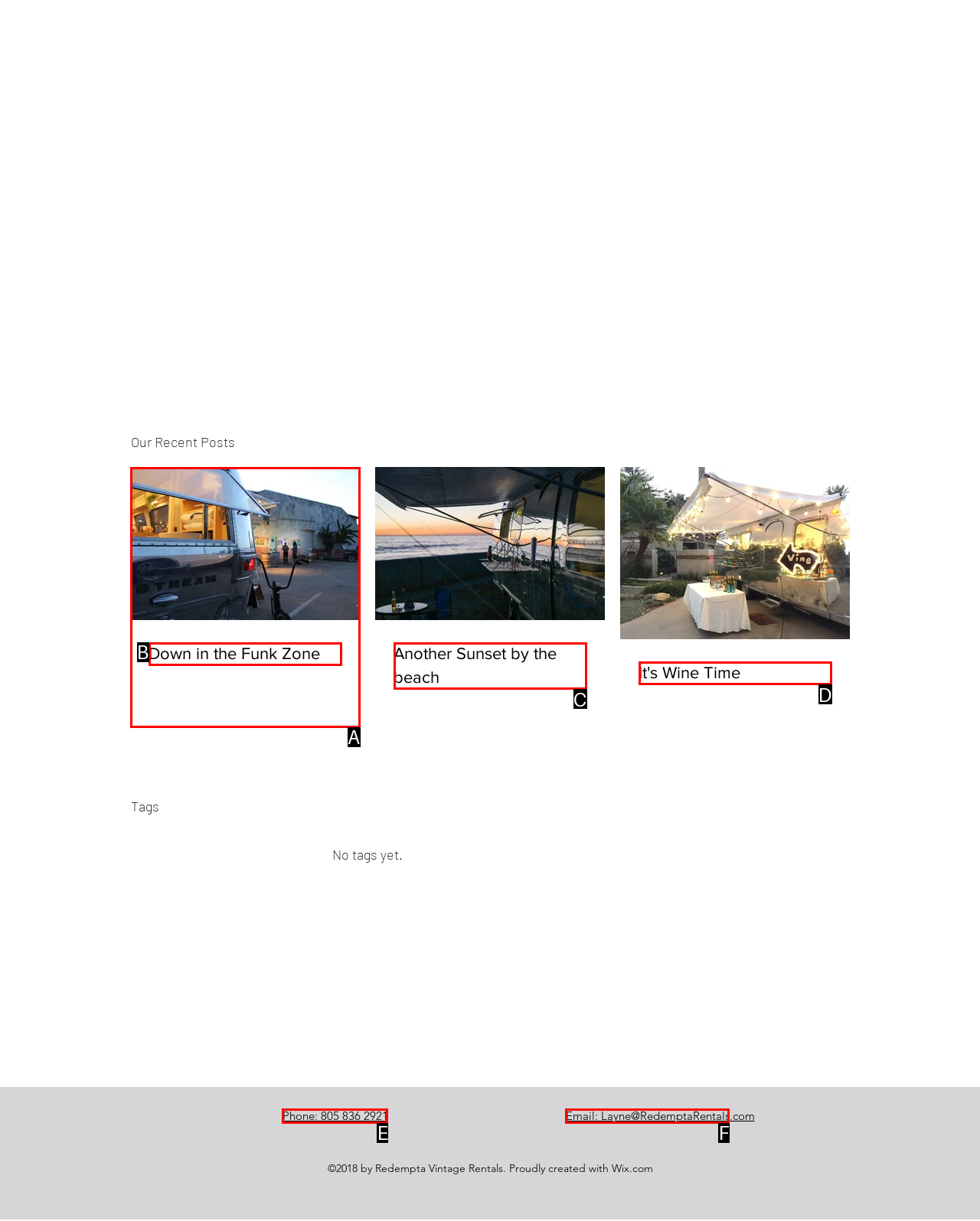From the choices provided, which HTML element best fits the description: Email: Layne@RedemptaRentals? Answer with the appropriate letter.

F